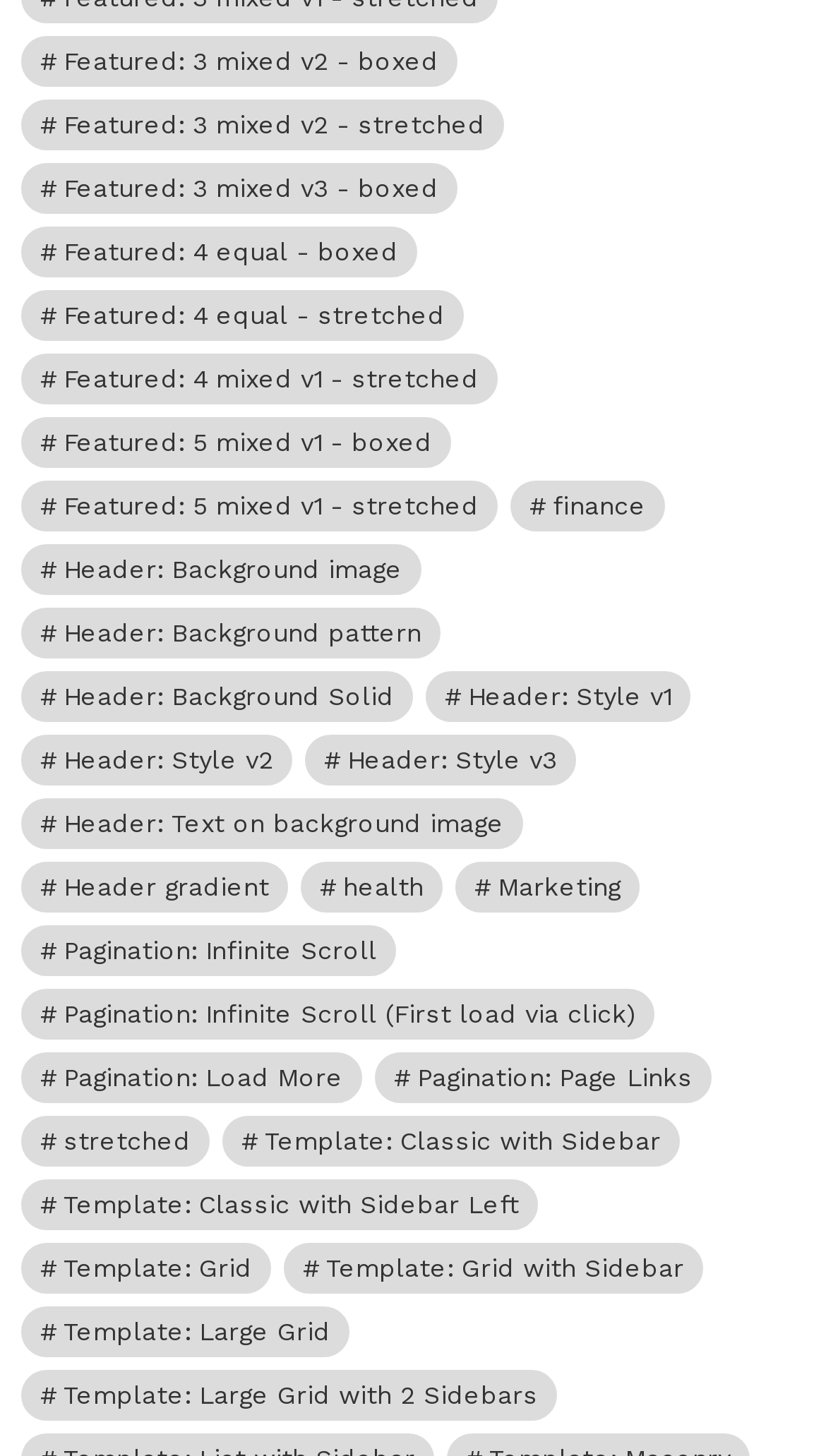What is the last template option? Based on the screenshot, please respond with a single word or phrase.

Large Grid with 2 Sidebars